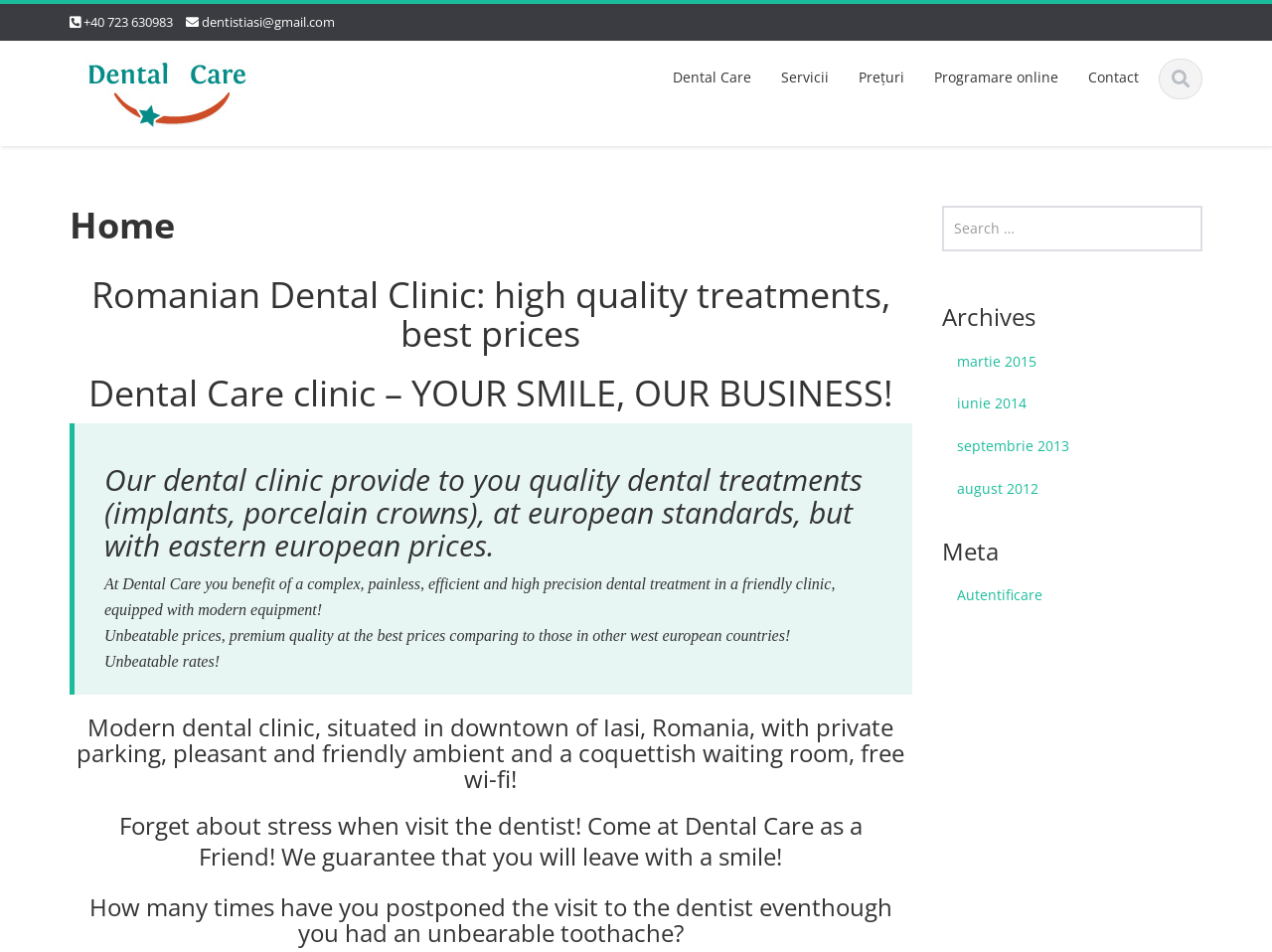Given the element description: "+40 723 630983", predict the bounding box coordinates of the UI element it refers to, using four float numbers between 0 and 1, i.e., [left, top, right, bottom].

[0.066, 0.014, 0.136, 0.032]